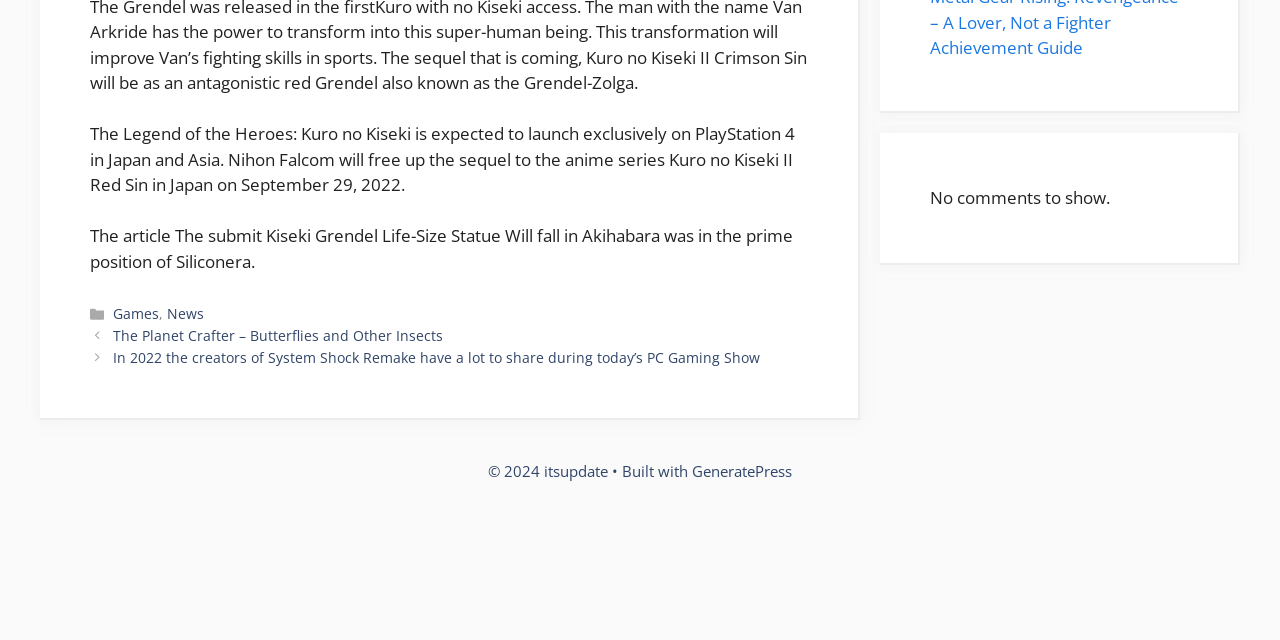Identify the bounding box for the UI element specified in this description: "News". The coordinates must be four float numbers between 0 and 1, formatted as [left, top, right, bottom].

[0.131, 0.475, 0.159, 0.505]